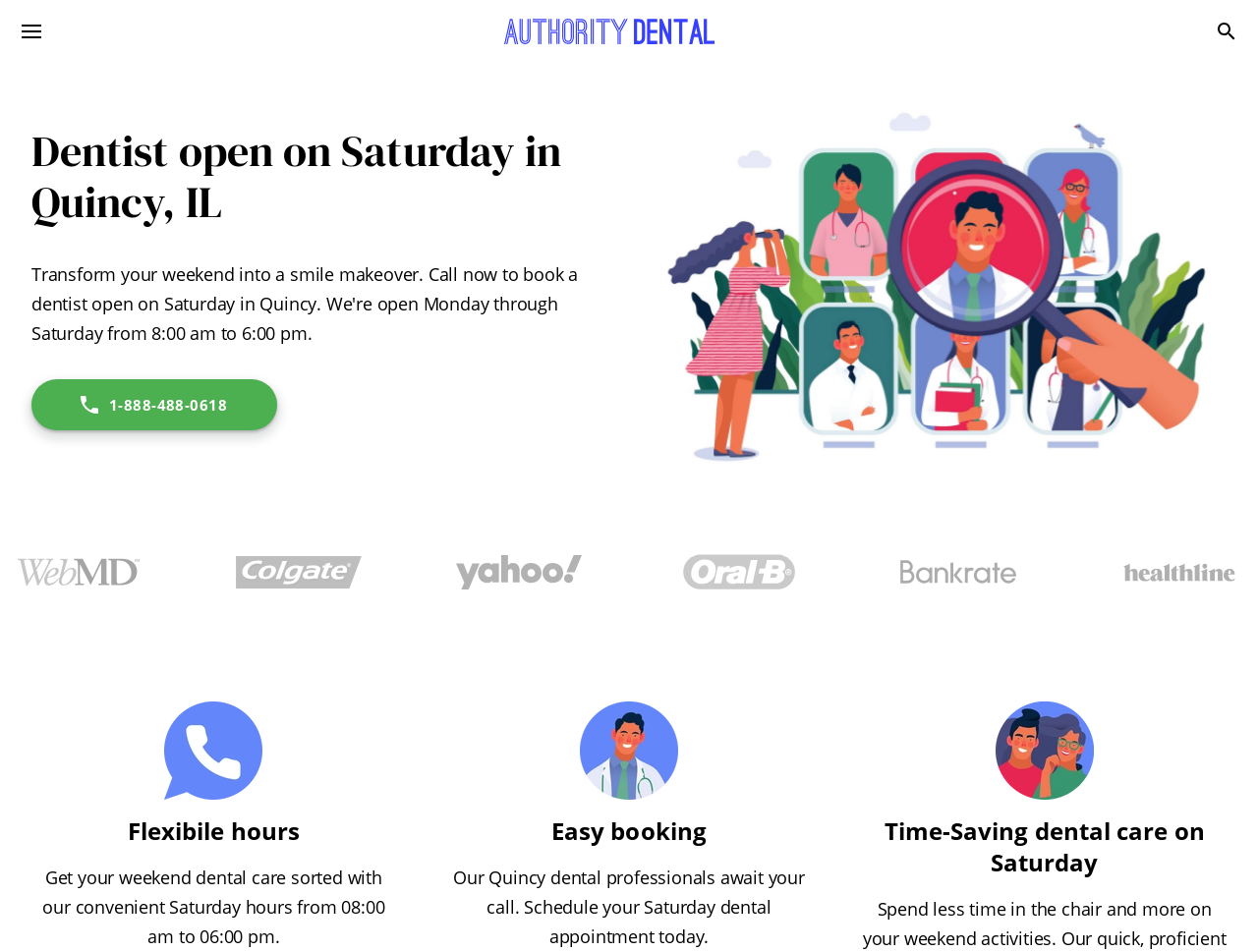What are the Saturday hours of the dentist?
Provide a detailed and well-explained answer to the question.

I found the Saturday hours by reading the StaticText 'Get your weekend dental care sorted with our convenient Saturday hours from 08:00 am to 06:00 pm.' which is located below the heading 'Flexibile hours'.